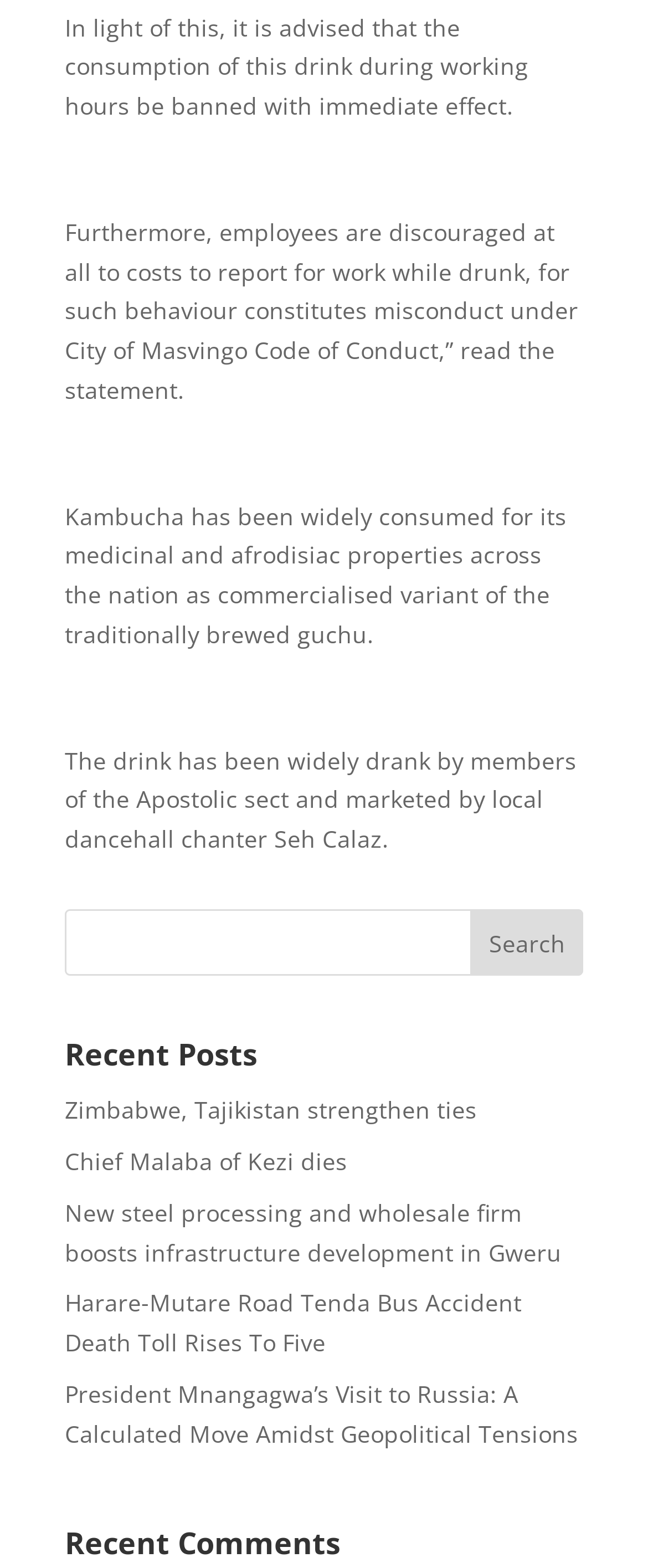Determine the bounding box coordinates of the UI element described by: "value="Search"".

[0.727, 0.58, 0.9, 0.622]